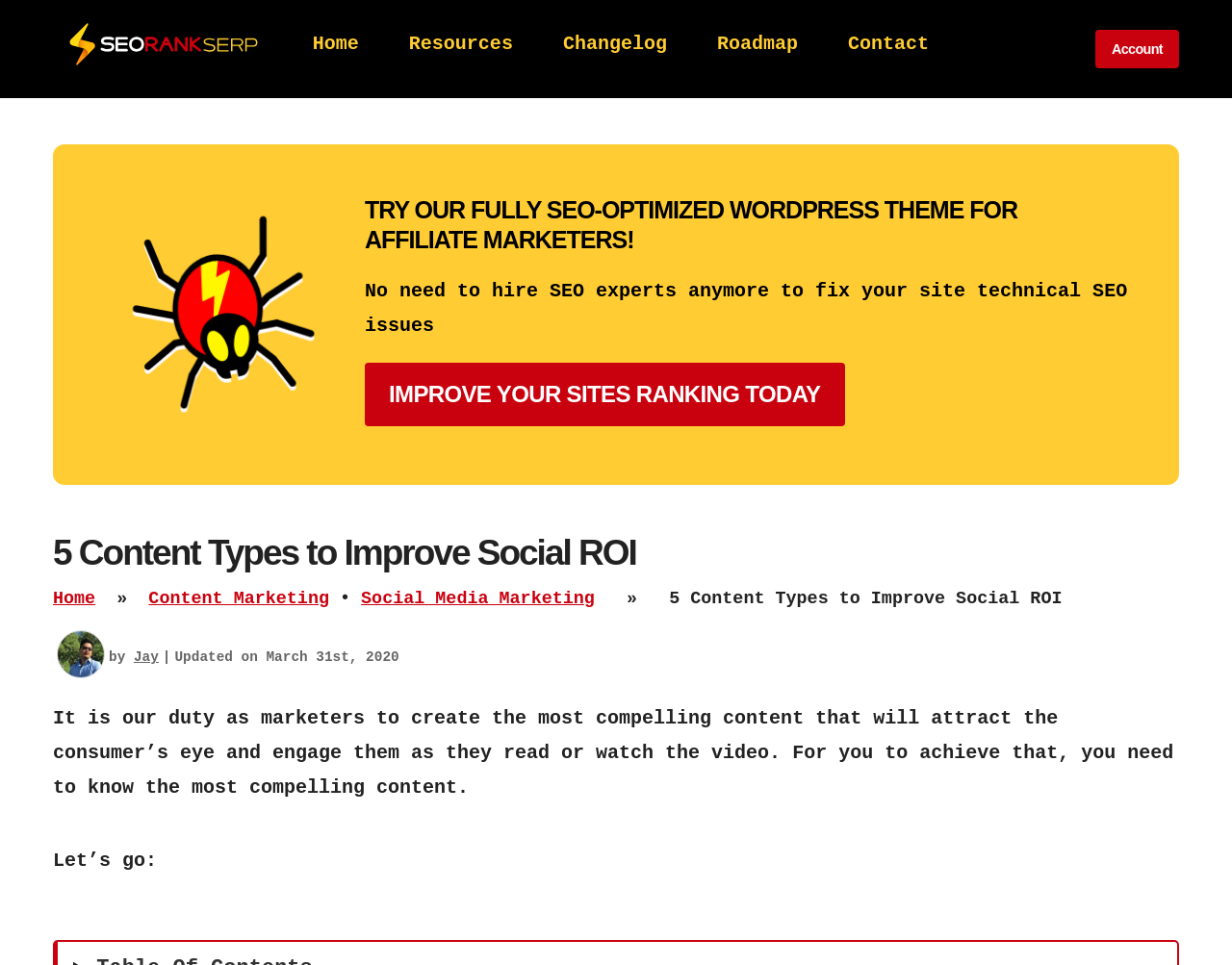Identify the bounding box coordinates of the specific part of the webpage to click to complete this instruction: "go to home page".

[0.242, 0.026, 0.303, 0.065]